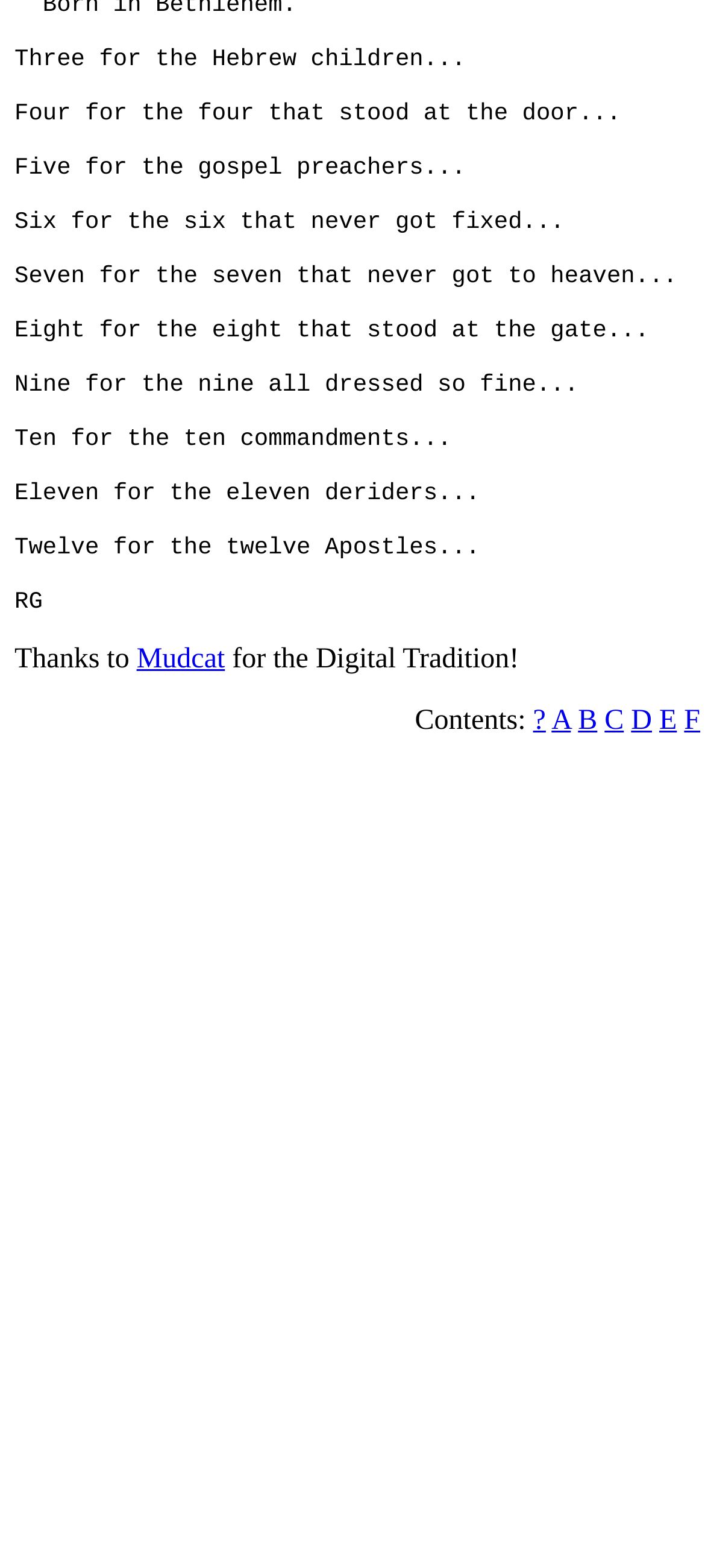Identify the bounding box of the HTML element described here: "Honor HER Foundation". Provide the coordinates as four float numbers between 0 and 1: [left, top, right, bottom].

None